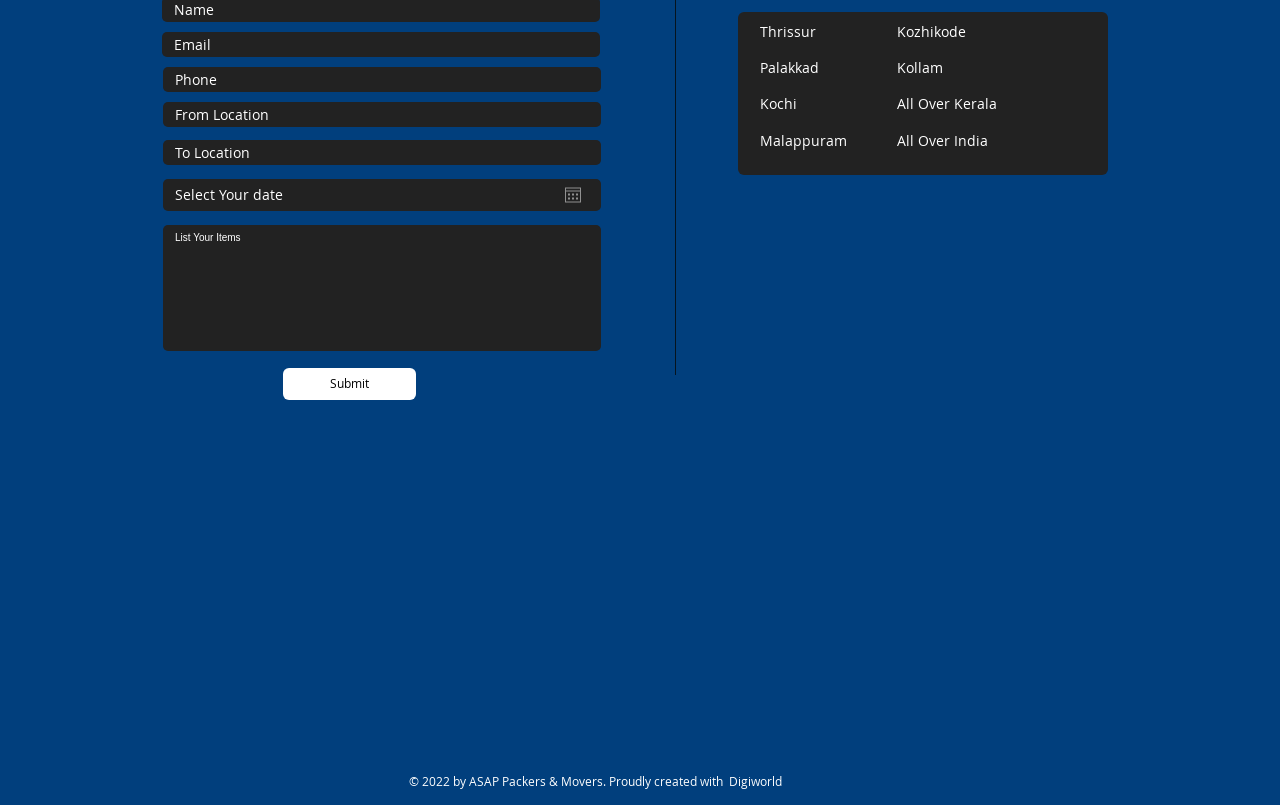What is the purpose of the 'Email' textbox?
Please utilize the information in the image to give a detailed response to the question.

The 'Email' textbox is a required field, indicating that it is necessary to provide an email address to proceed with the form submission. This suggests that the email address will be used for communication or verification purposes.